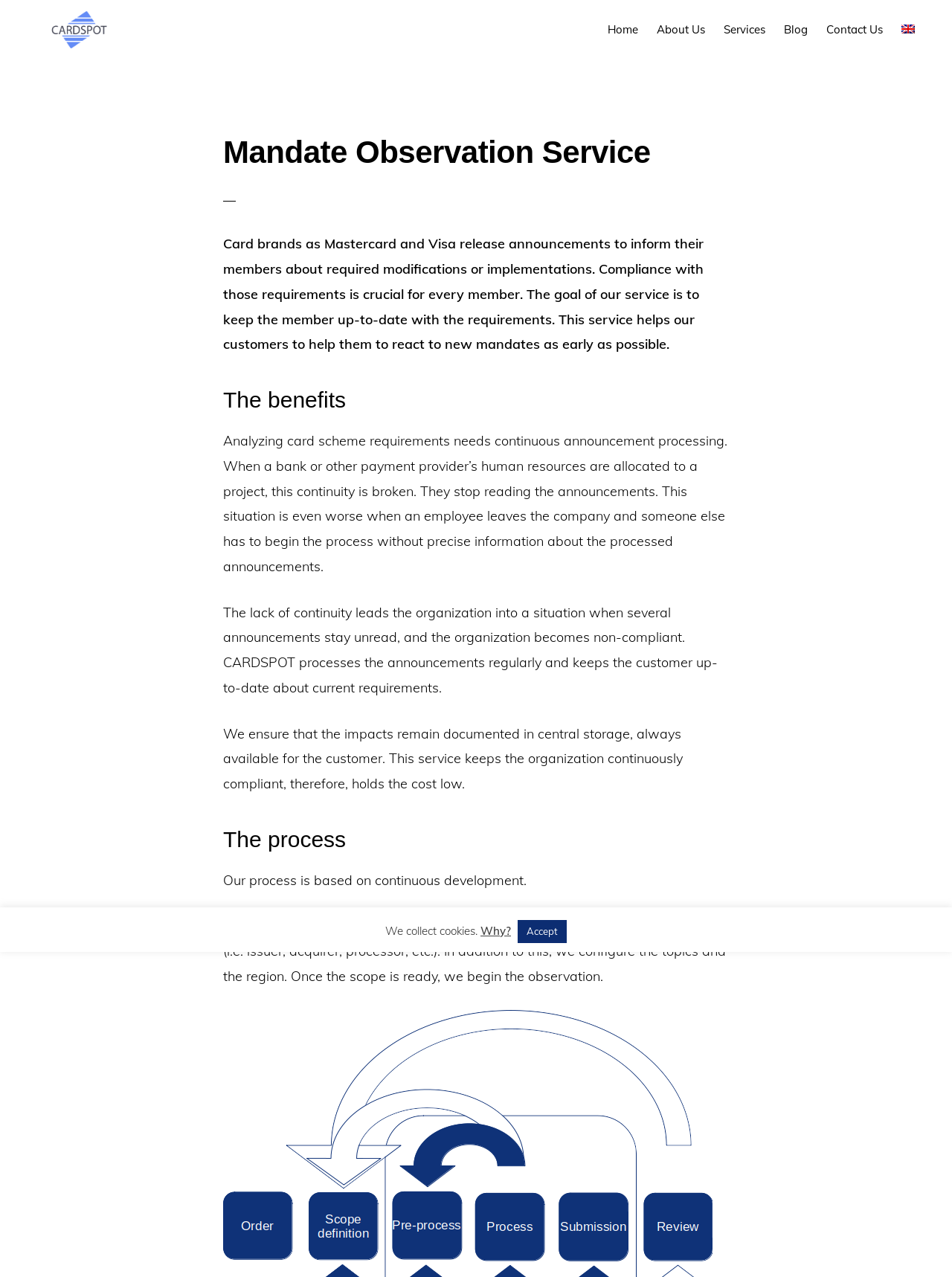Please reply to the following question with a single word or a short phrase:
What is the name of the service provided?

Mandate Observation Service